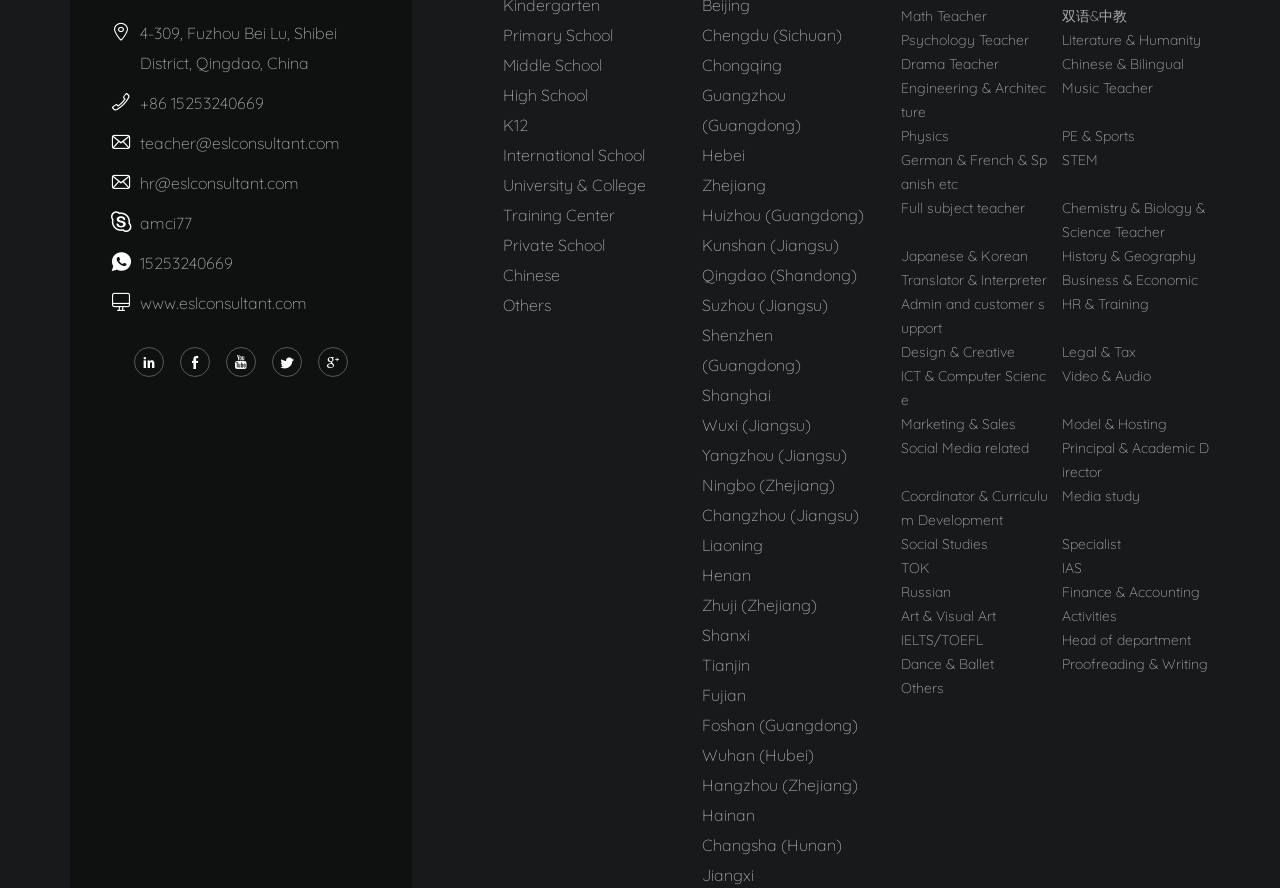Extract the bounding box coordinates for the UI element described by the text: "University & College". The coordinates should be in the form of [left, top, right, bottom] with values between 0 and 1.

[0.393, 0.19, 0.525, 0.224]